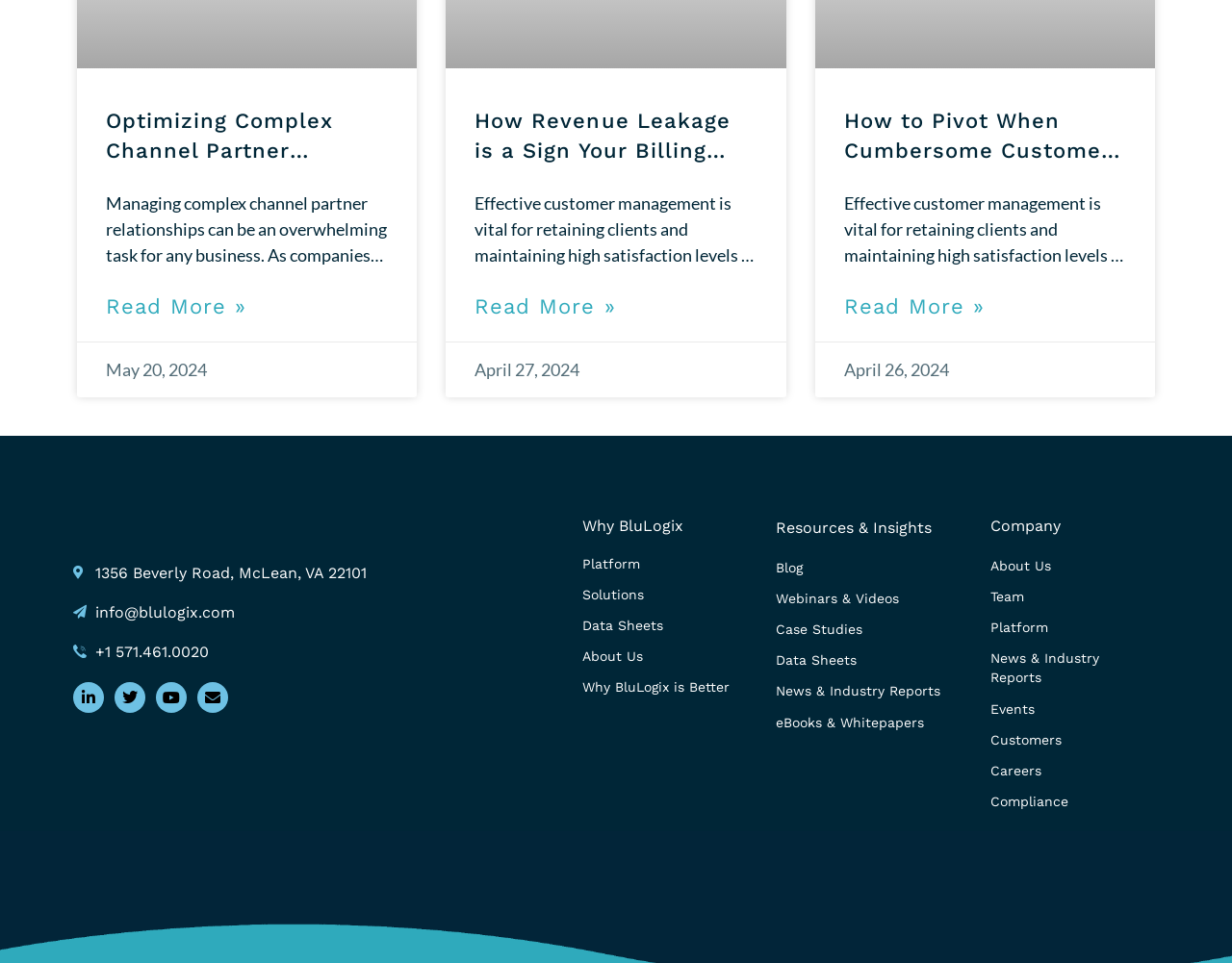Locate and provide the bounding box coordinates for the HTML element that matches this description: "Webinars & Videos".

[0.63, 0.611, 0.789, 0.631]